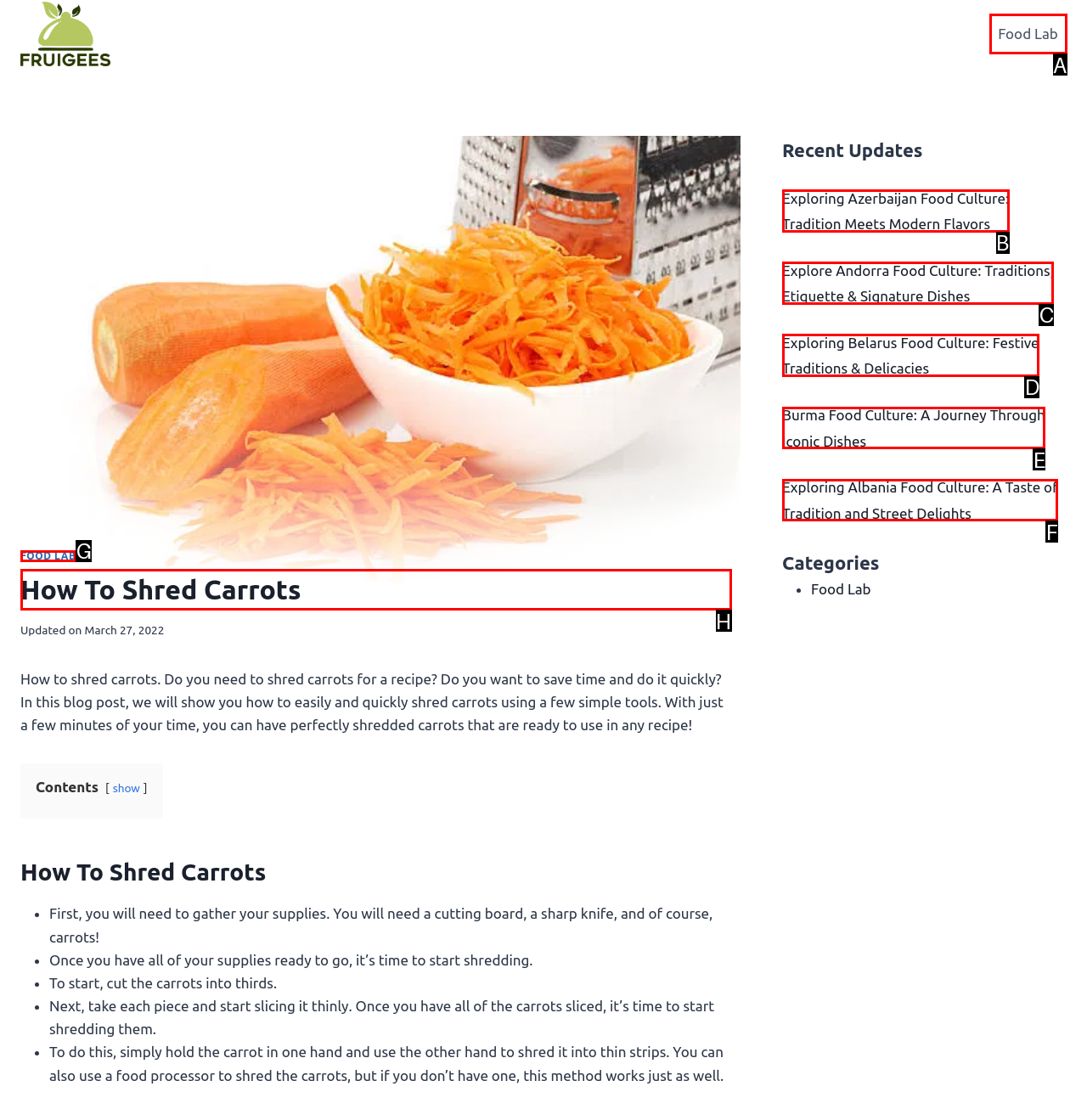Tell me which one HTML element I should click to complete the following task: Read the article about How To Shred Carrots Answer with the option's letter from the given choices directly.

H